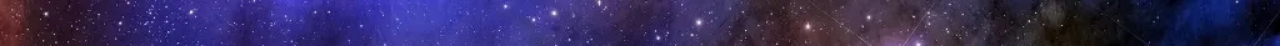What is Melissa Corley Carter's nickname?
Examine the screenshot and reply with a single word or phrase.

The Barefoot Dancing Rocket Scientist